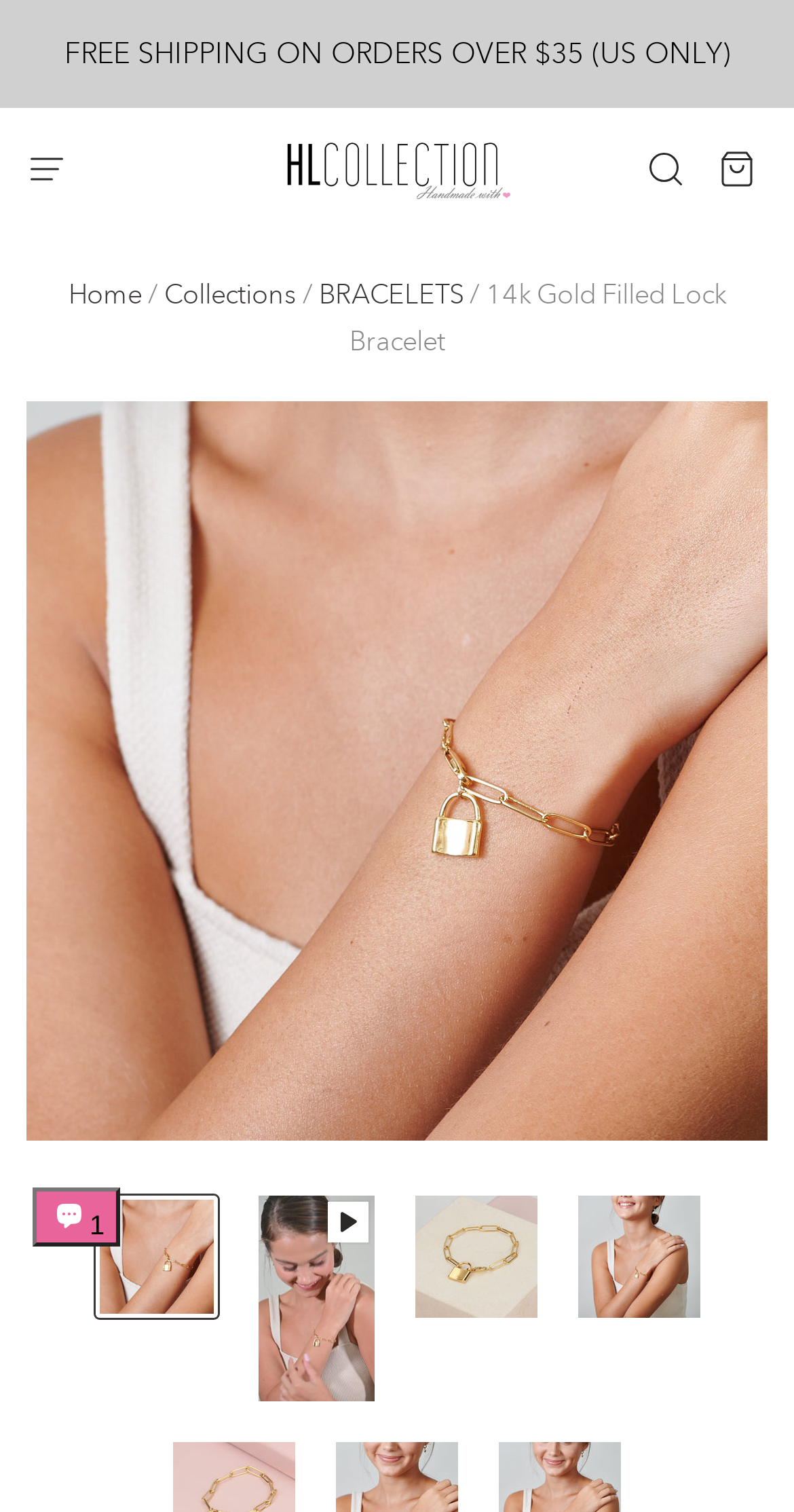What type of jewelry is featured on this webpage?
Using the image as a reference, answer the question with a short word or phrase.

Bracelet